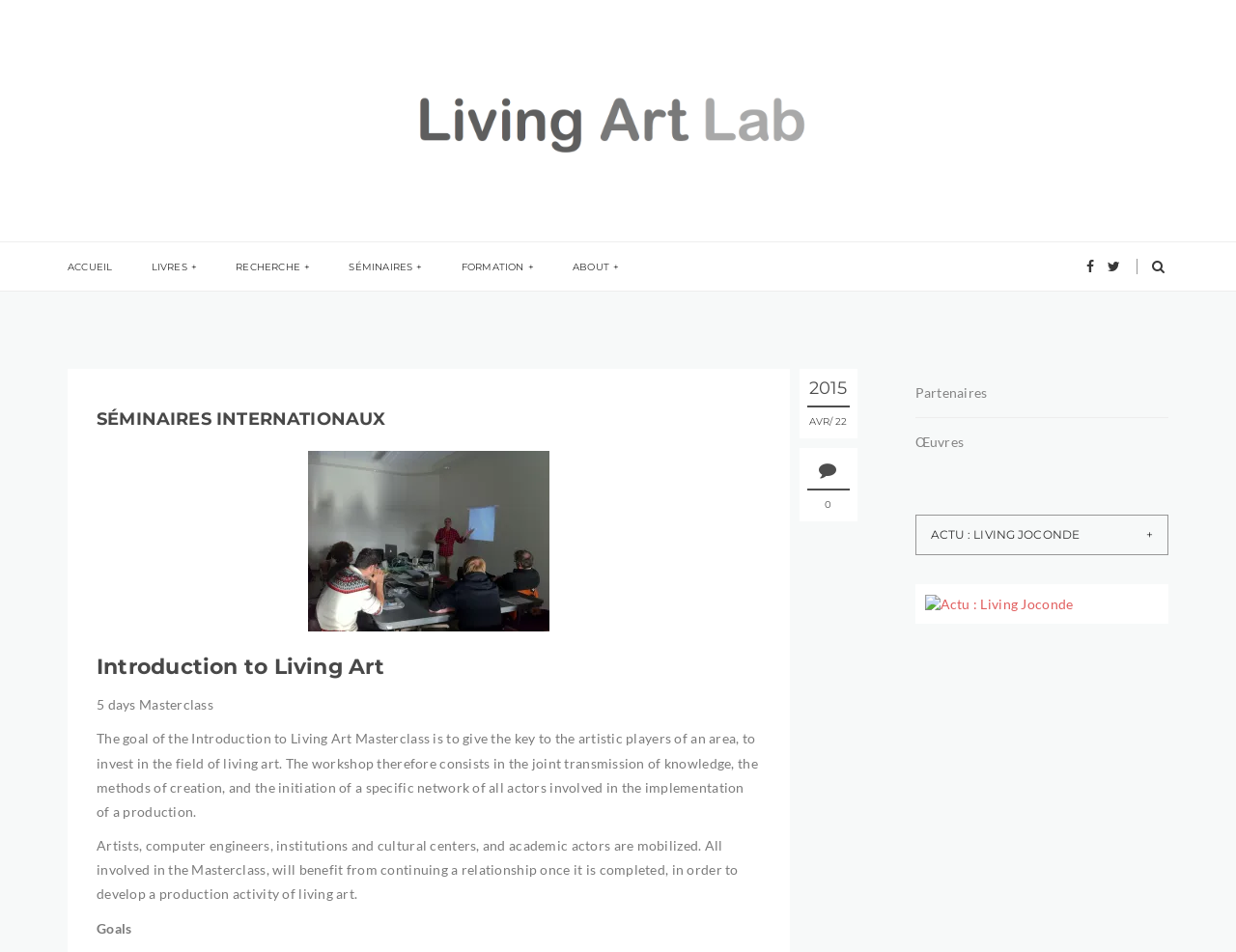How many days is the masterclass?
Please answer the question with a detailed and comprehensive explanation.

I found the answer by looking at the static text '5 days Masterclass' which is located at the coordinates [0.078, 0.731, 0.173, 0.749] and is a part of the webpage's content.